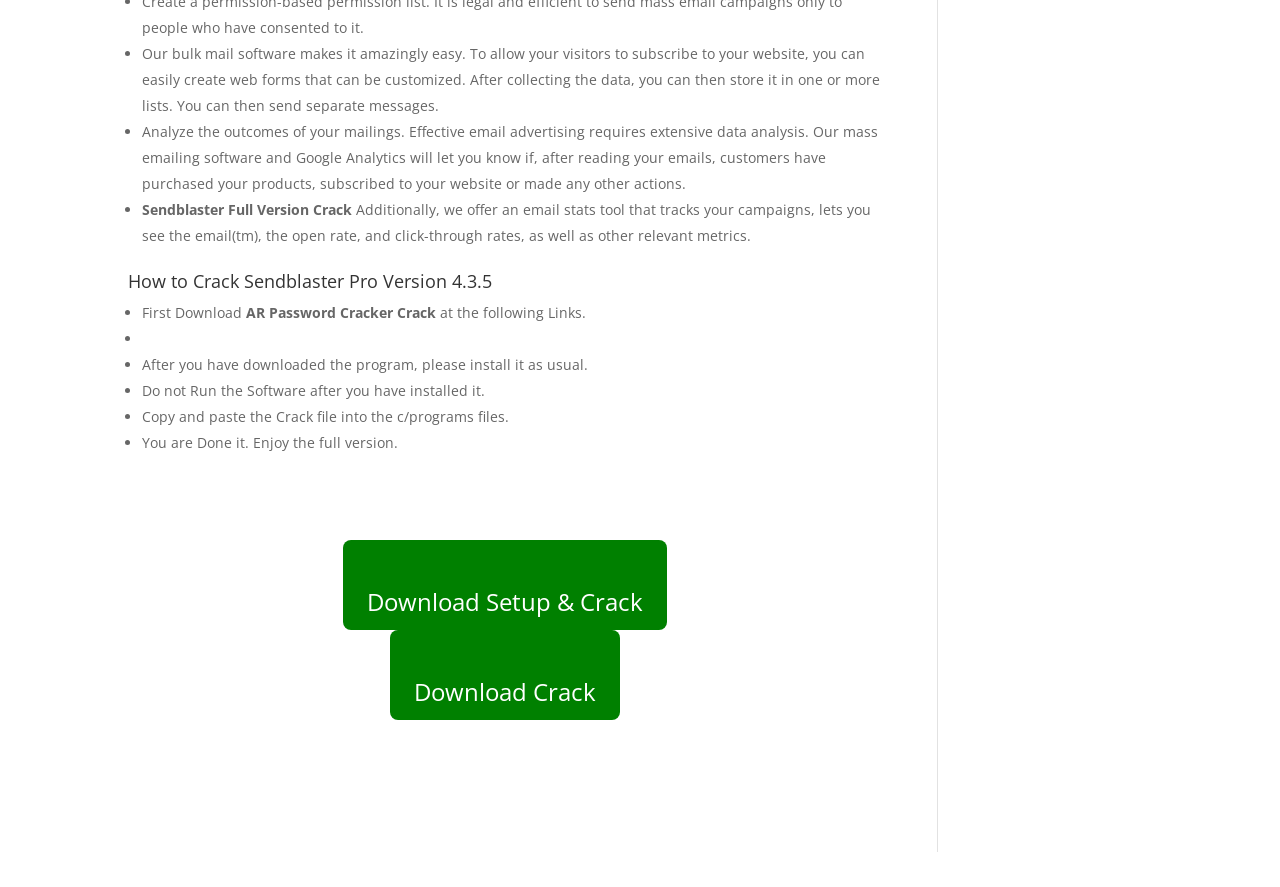Based on the element description: "Download Setup & Crack", identify the UI element and provide its bounding box coordinates. Use four float numbers between 0 and 1, [left, top, right, bottom].

[0.268, 0.609, 0.521, 0.711]